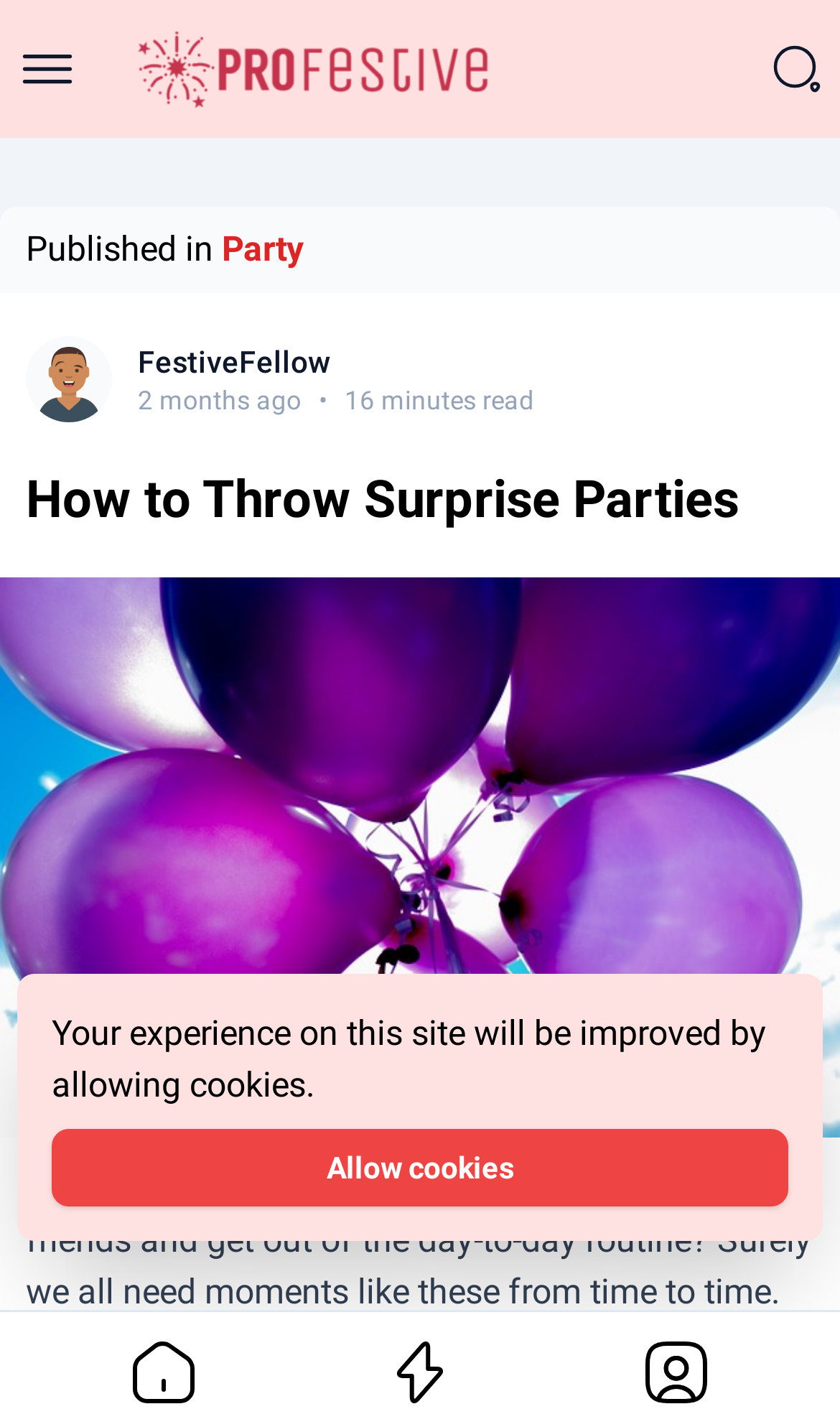Who is the author of the article?
Give a one-word or short phrase answer based on the image.

FestiveFellow